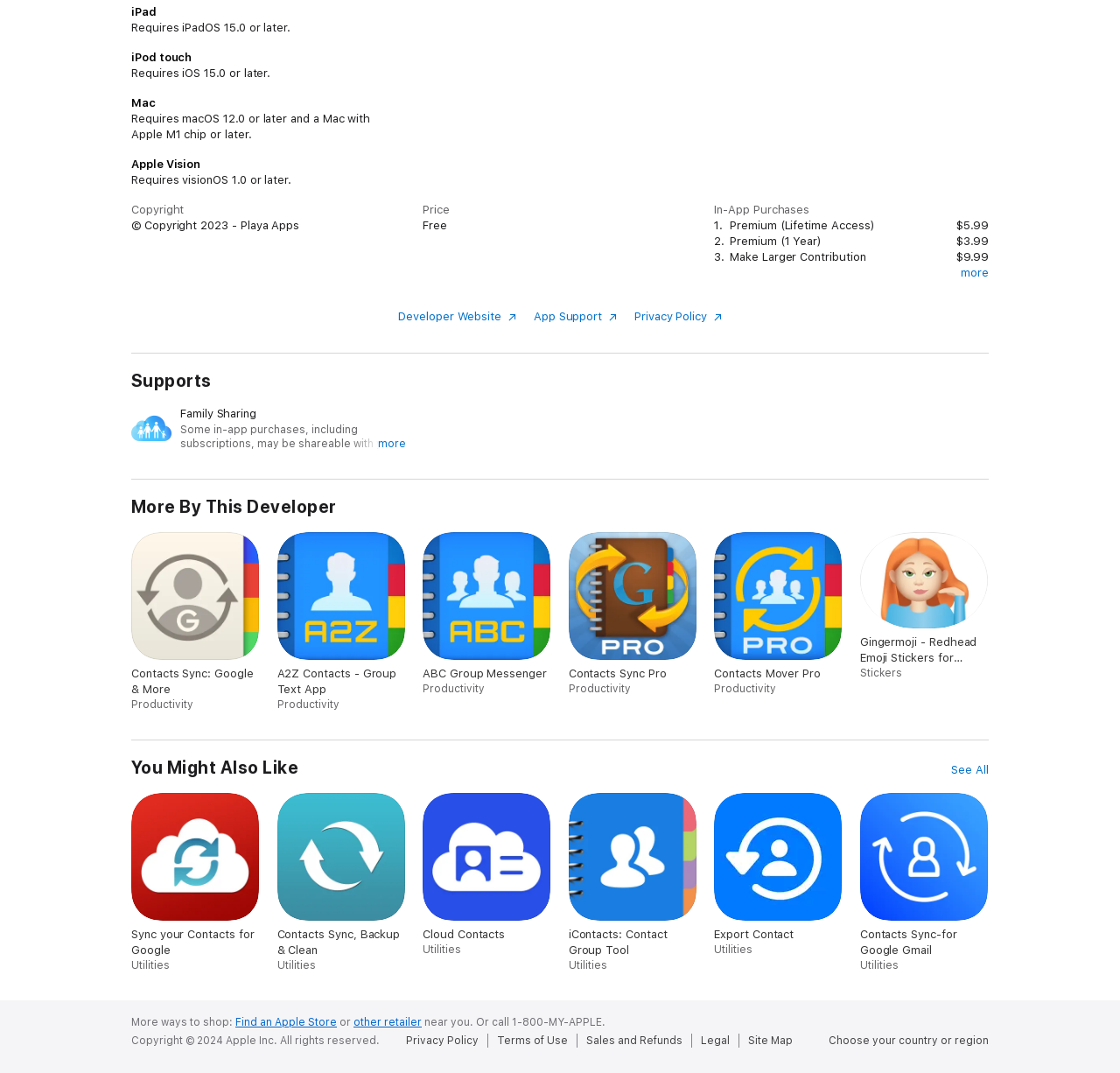Find and indicate the bounding box coordinates of the region you should select to follow the given instruction: "Click on the link to read about the G20 Brisbane Summit experience".

None